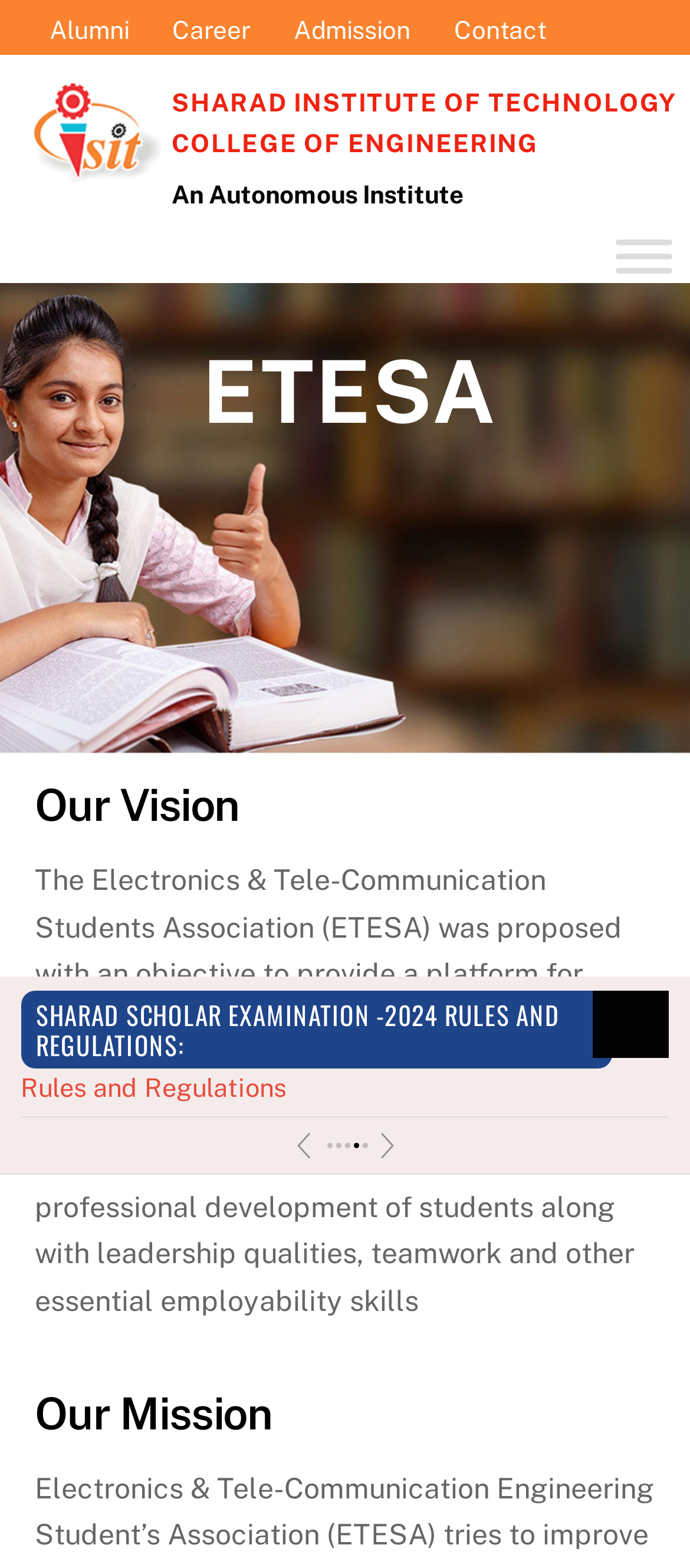Refer to the image and answer the question with as much detail as possible: What is the purpose of ETESA?

I found the answer by reading the static text element that describes the purpose of ETESA, which states that it was proposed to provide a platform for students to realize, enhance and polish their skills in the field of Electronics & Communication.